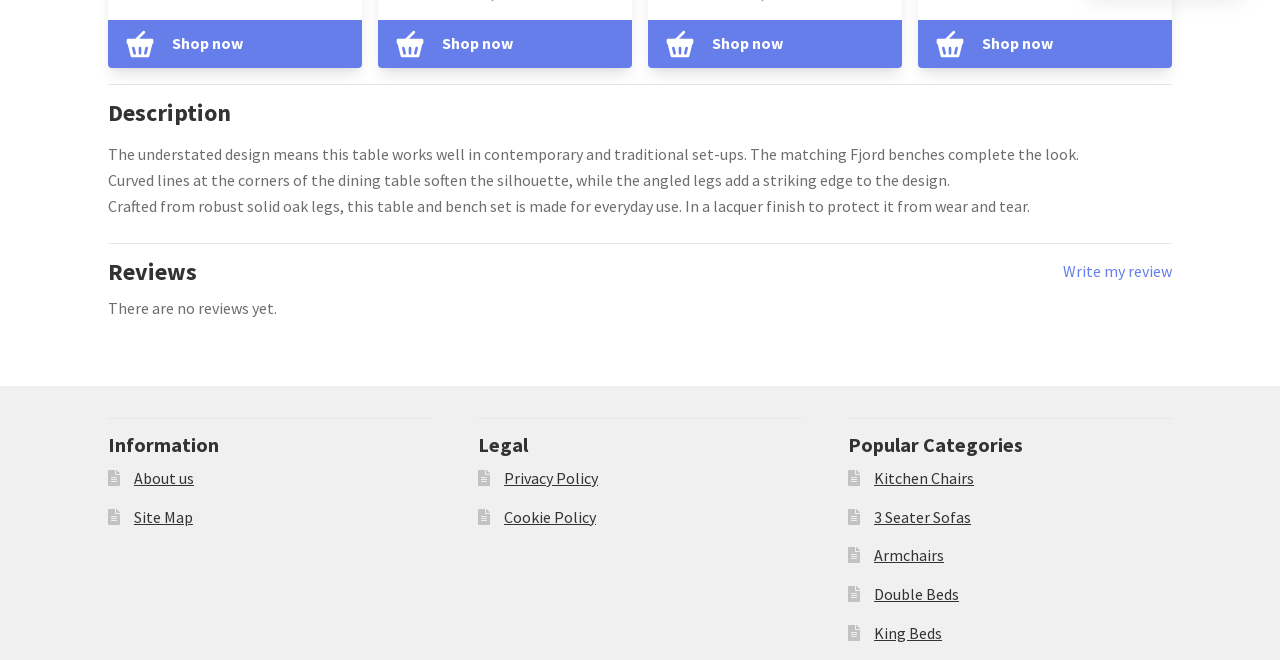Please locate the UI element described by "Shop now" and provide its bounding box coordinates.

[0.717, 0.031, 0.916, 0.104]